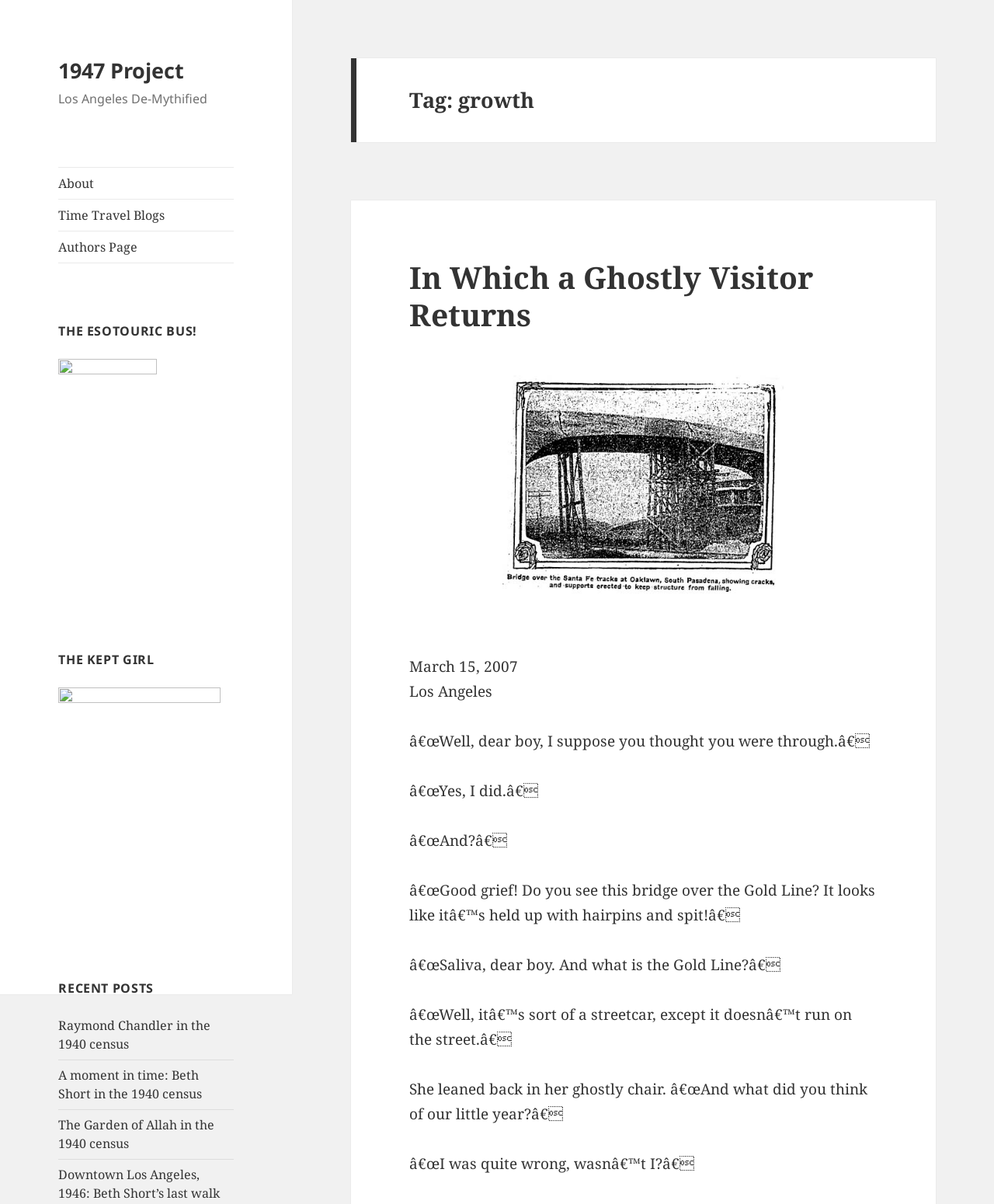Locate the bounding box coordinates of the element that should be clicked to execute the following instruction: "Click on Nahm21905".

None